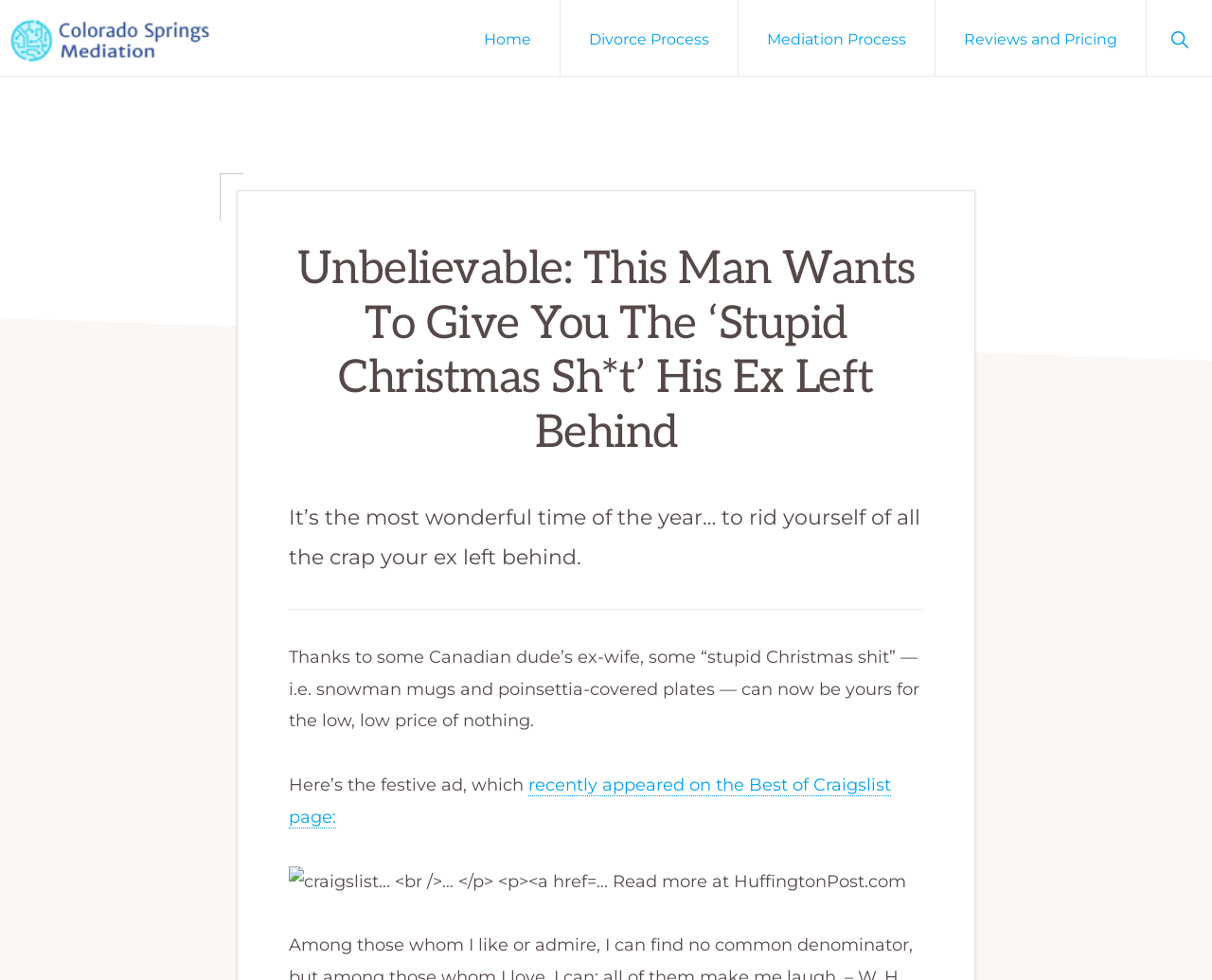Generate a comprehensive description of the webpage.

This webpage appears to be an article from Colorado Springs Mediation, with a focus on a humorous story about a man giving away his ex-wife's unwanted Christmas items. 

At the top left of the page, there is a link to skip to primary navigation and another to skip to main content. Next to these links, there is a logo for Colorado Springs Mediation, accompanied by the text "COLORADO SPRINGS MEDIATION" and "Divorce Mediation". 

On the top right, there is a main navigation menu with links to "Home", "Divorce Process", "Mediation Process", "Reviews and Pricing", and a search button. 

Below the navigation menu, there is a header section with a heading that reads "Unbelievable: This Man Wants To Give You The ‘Stupid Christmas Sh*t’ His Ex Left Behind". 

The main content of the article is divided into four paragraphs. The first paragraph starts with the sentence "It’s the most wonderful time of the year… to rid yourself of all the crap your ex left behind." The second paragraph describes the story of a Canadian man's ex-wife and her unwanted Christmas items. The third paragraph mentions a festive ad that appeared on the Best of Craigslist page, with a link to the page. The fourth paragraph is a brief summary of the article, with a link to read more at HuffingtonPost.com. 

There are two images on the page: the Colorado Springs Mediation logo and an image related to the Craigslist ad.